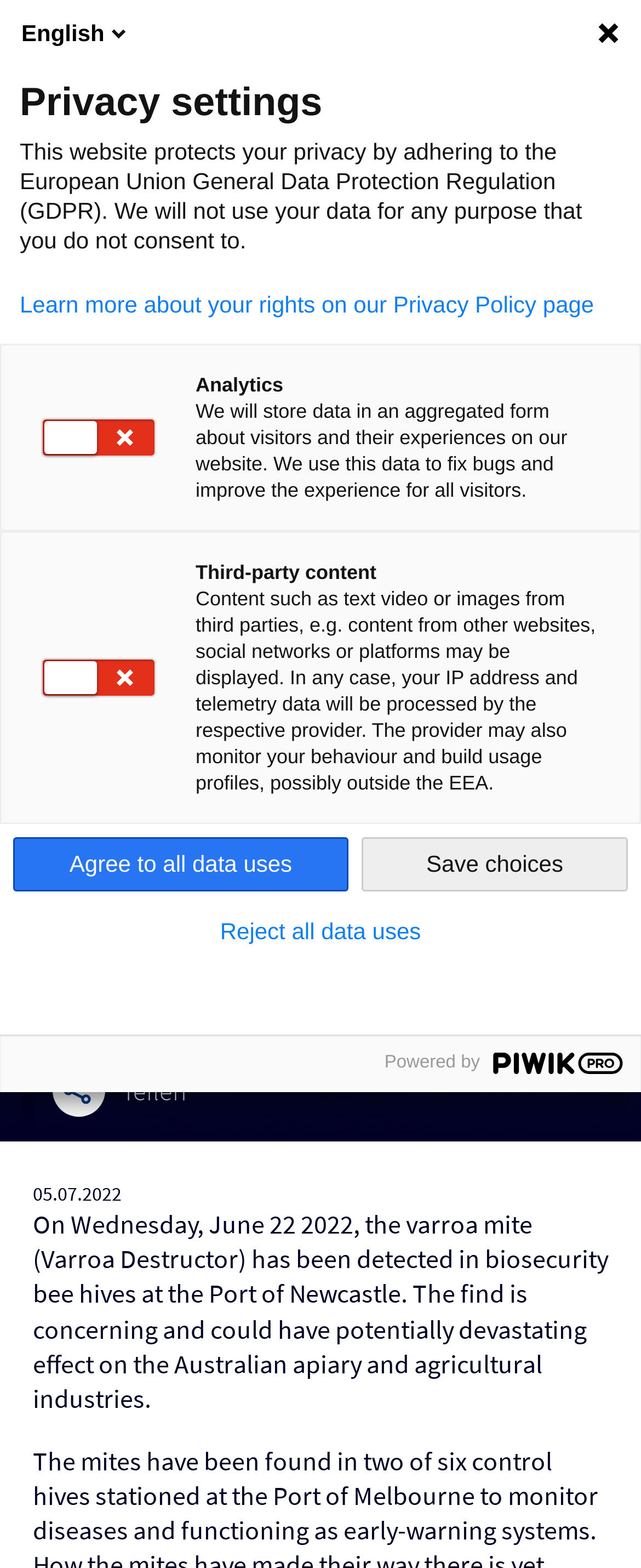Indicate the bounding box coordinates of the clickable region to achieve the following instruction: "Click the link to share."

[0.082, 0.679, 0.292, 0.712]